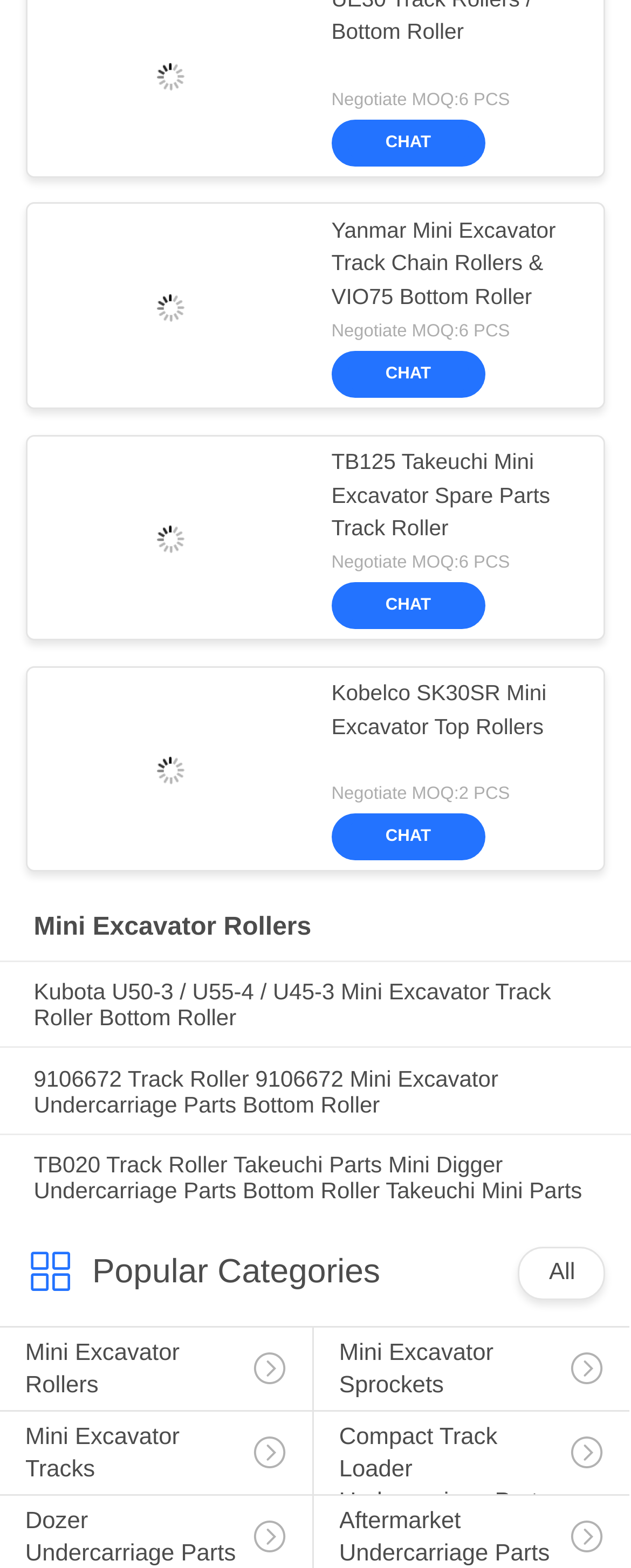Based on the image, give a detailed response to the question: How many CHAT links are on the webpage?

I counted the number of link elements with the text 'CHAT' on the webpage, and found four of them.